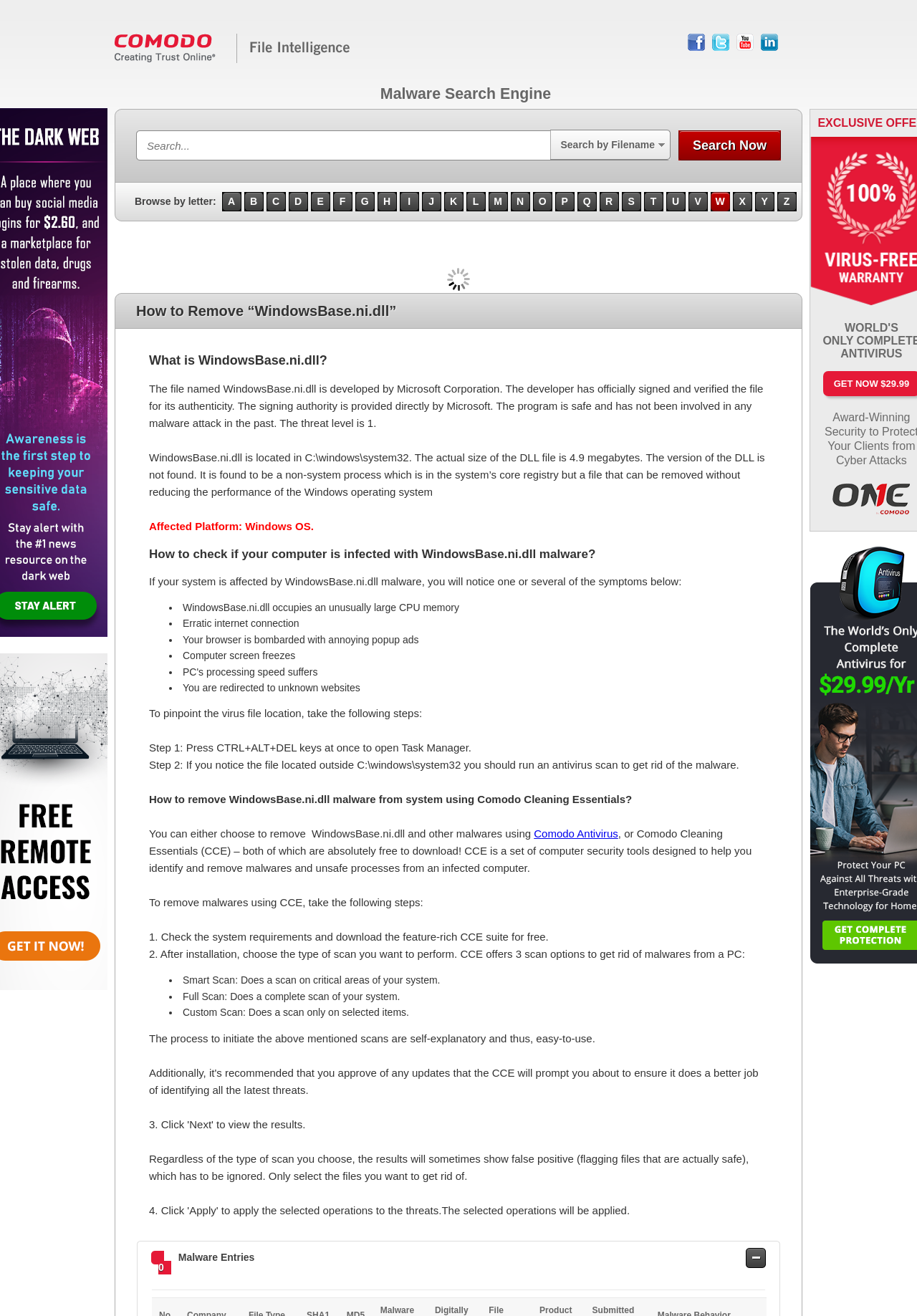Locate the bounding box coordinates of the element that needs to be clicked to carry out the instruction: "Check Facebook page". The coordinates should be given as four float numbers ranging from 0 to 1, i.e., [left, top, right, bottom].

[0.75, 0.026, 0.769, 0.039]